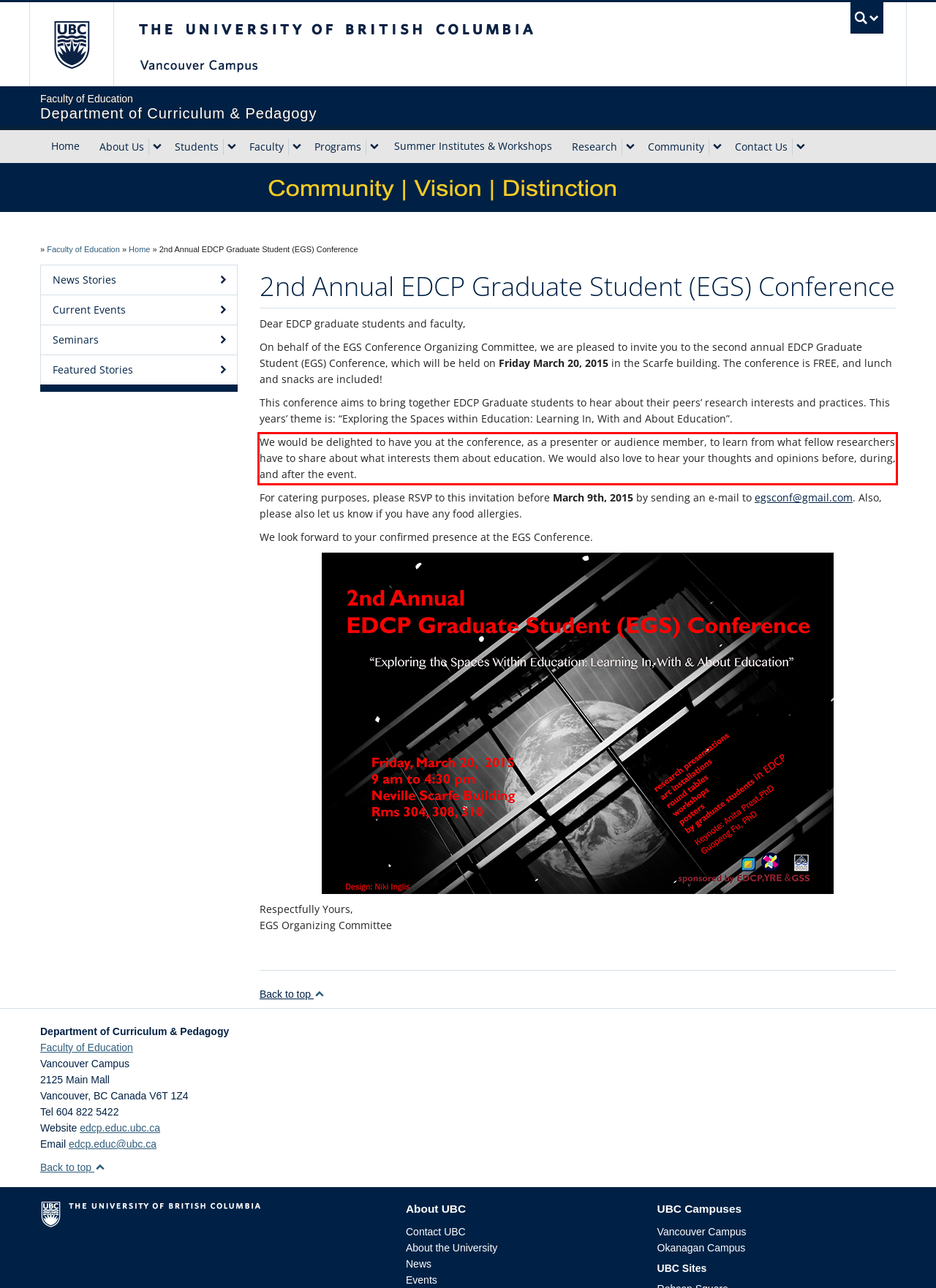Please use OCR to extract the text content from the red bounding box in the provided webpage screenshot.

We would be delighted to have you at the conference, as a presenter or audience member, to learn from what fellow researchers have to share about what interests them about education. We would also love to hear your thoughts and opinions before, during, and after the event.